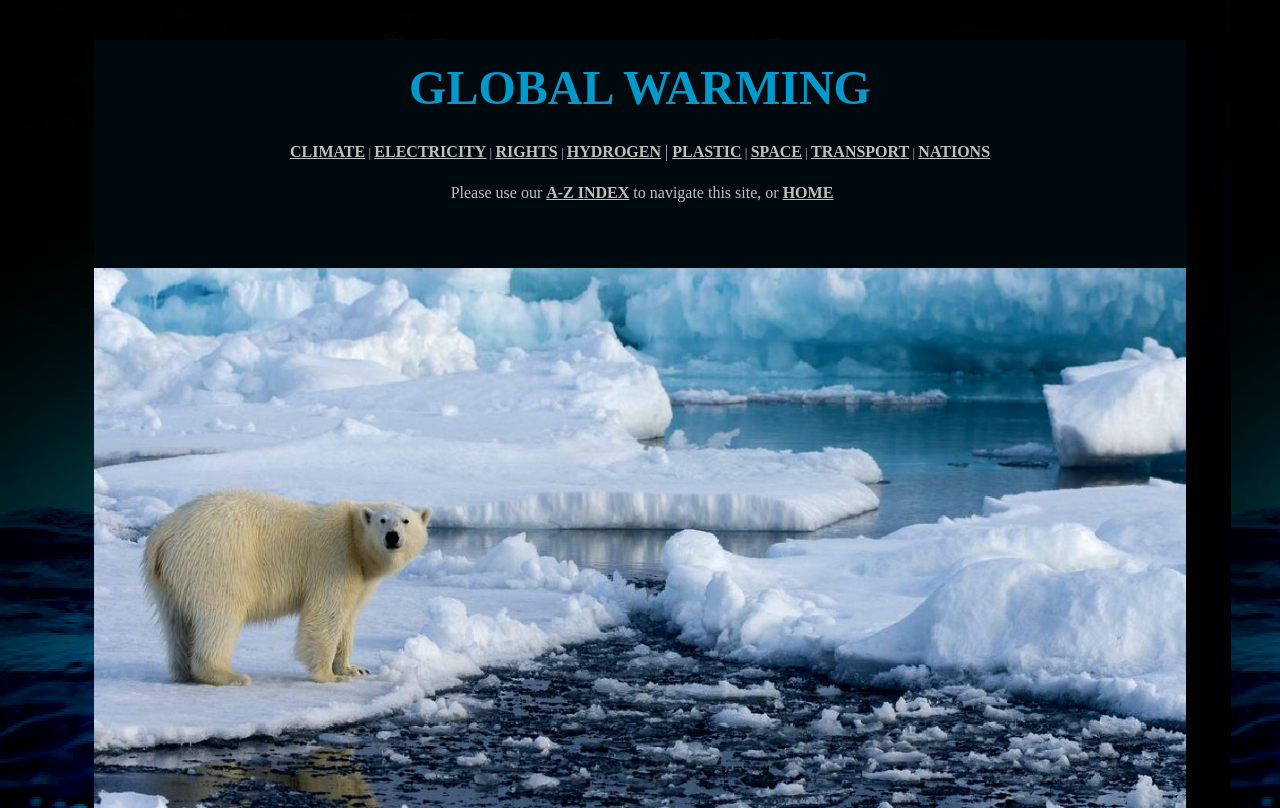Find the bounding box coordinates of the element to click in order to complete this instruction: "Click on the 'choosemarker' link". The bounding box coordinates must be four float numbers between 0 and 1, denoted as [left, top, right, bottom].

None